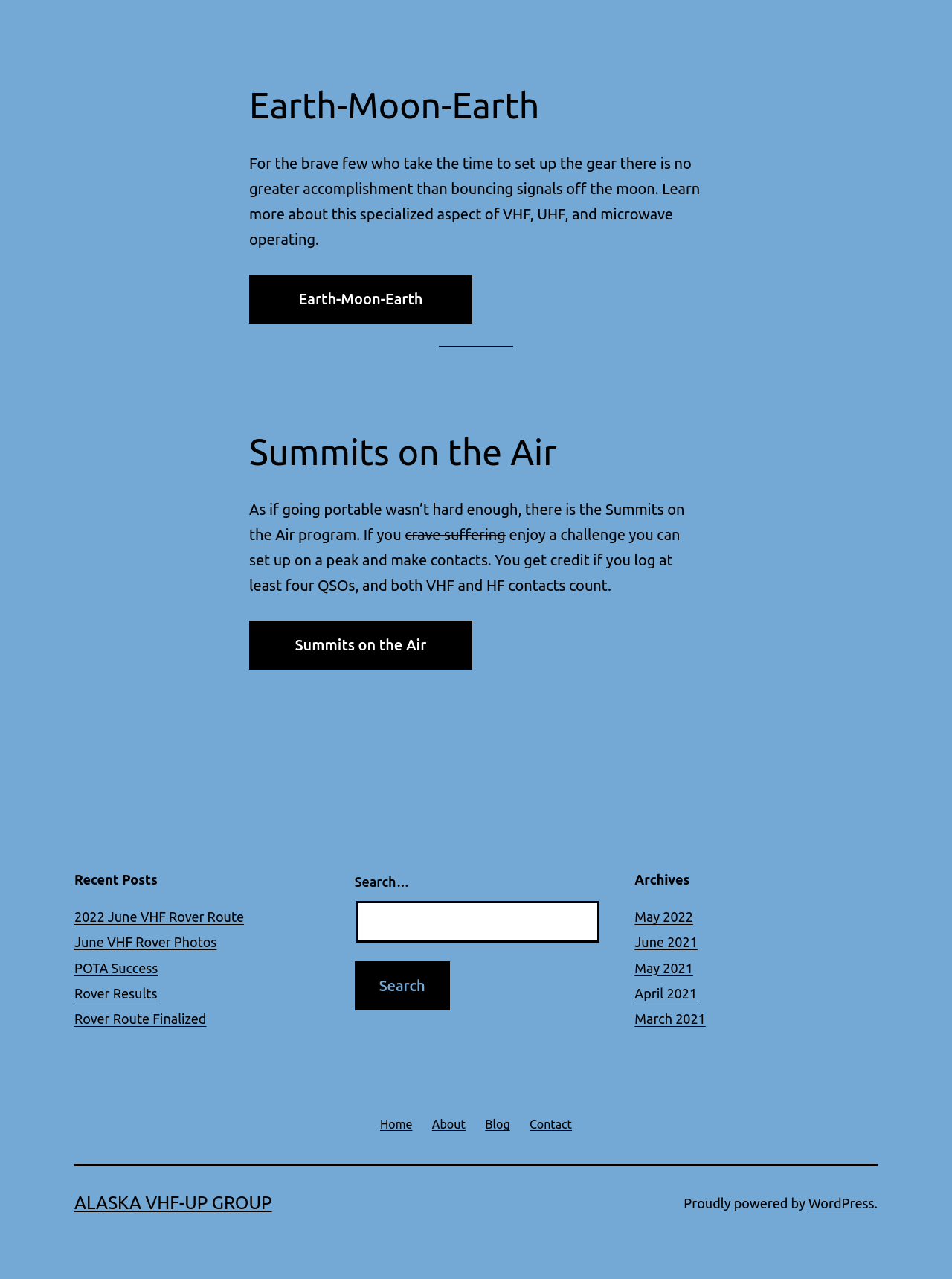What platform is the webpage built on?
Using the image, provide a detailed and thorough answer to the question.

The text at the bottom of the webpage mentions that it is 'Proudly powered by WordPress', indicating that the webpage is built on the WordPress platform.